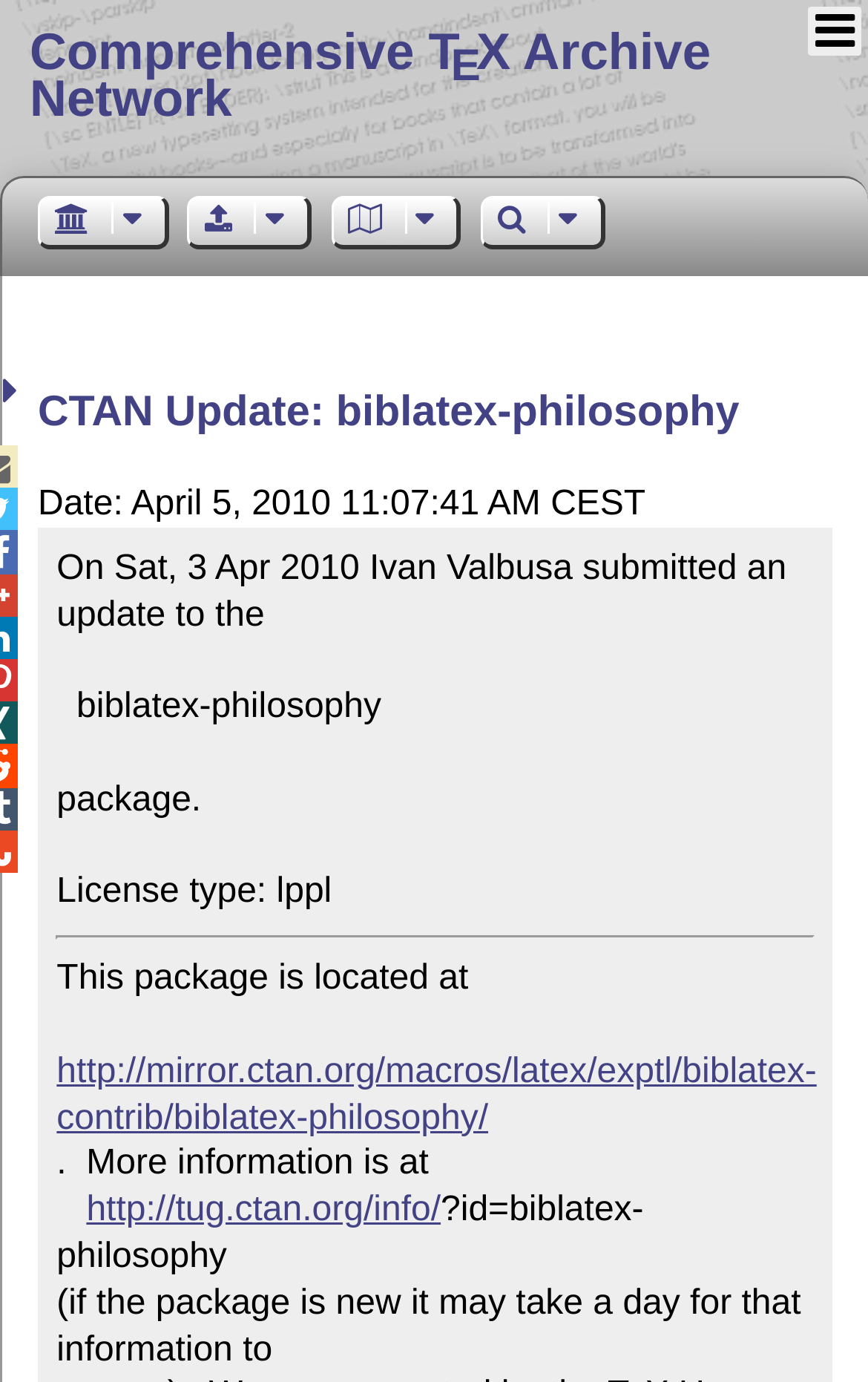Highlight the bounding box coordinates of the region I should click on to meet the following instruction: "Open the menu".

[0.932, 0.005, 0.993, 0.04]